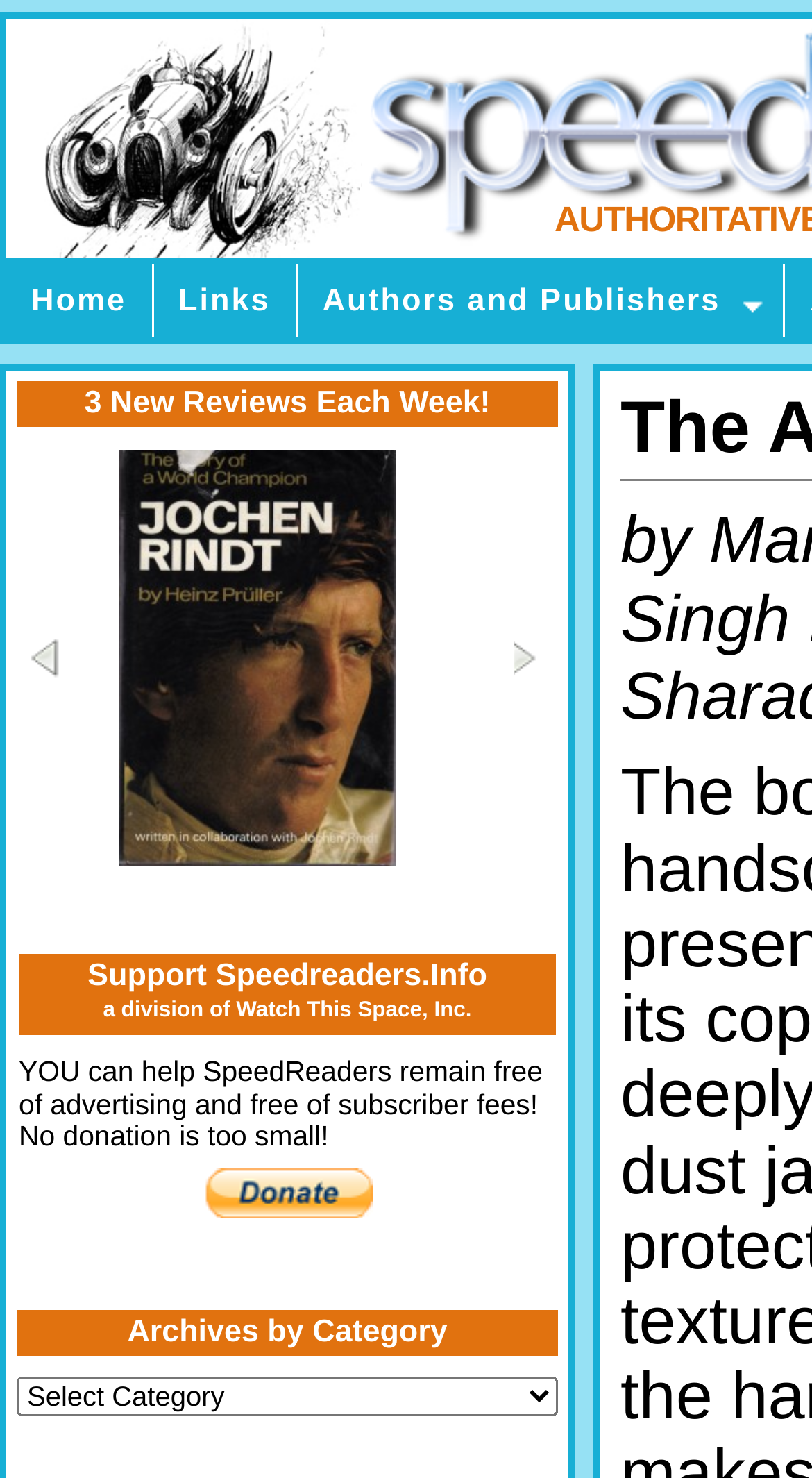Bounding box coordinates should be in the format (top-left x, top-left y, bottom-right x, bottom-right y) and all values should be floating point numbers between 0 and 1. Determine the bounding box coordinate for the UI element described as: Home

[0.008, 0.179, 0.189, 0.228]